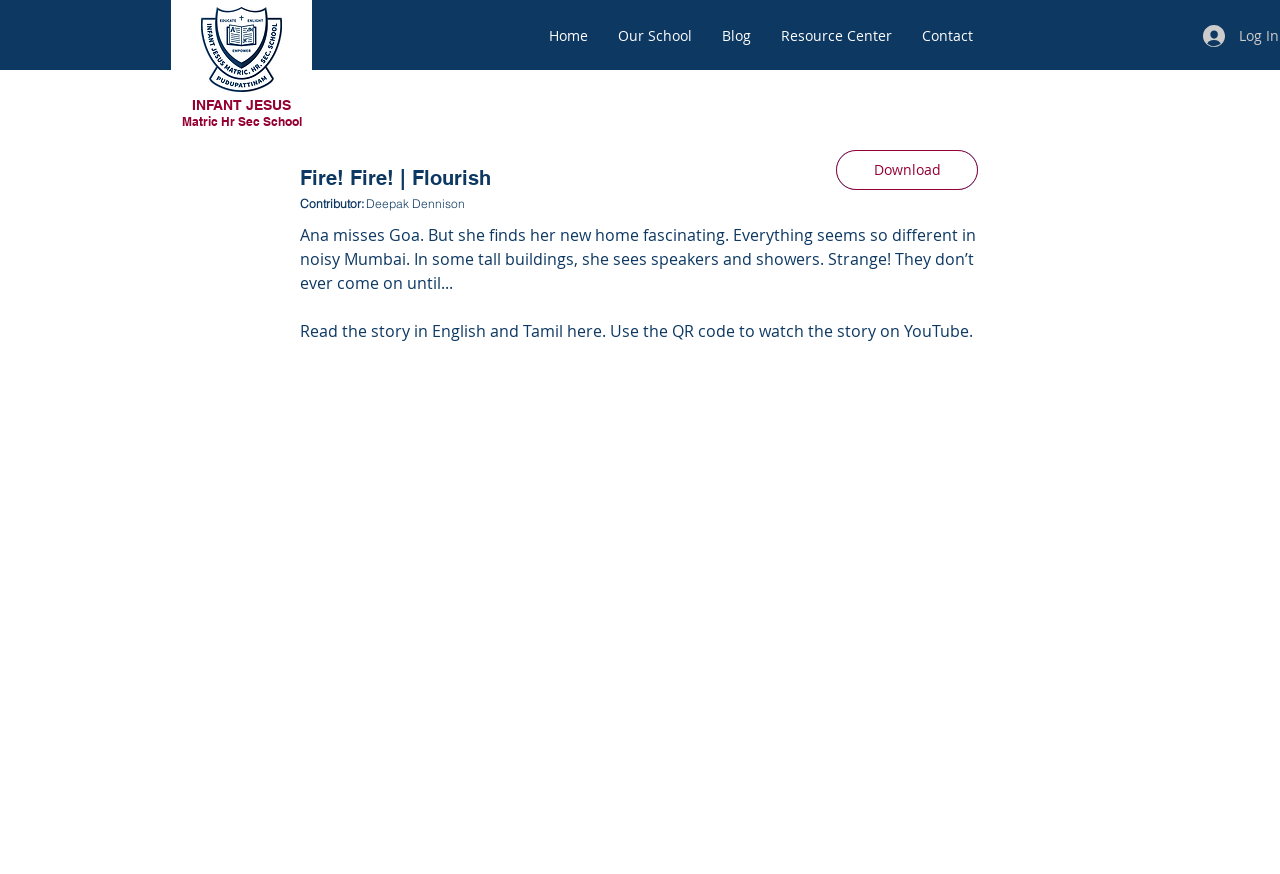Using the details in the image, give a detailed response to the question below:
What is Ana missing?

I found the answer by reading the text in the StaticText element, which describes Ana's situation, mentioning that she misses Goa.